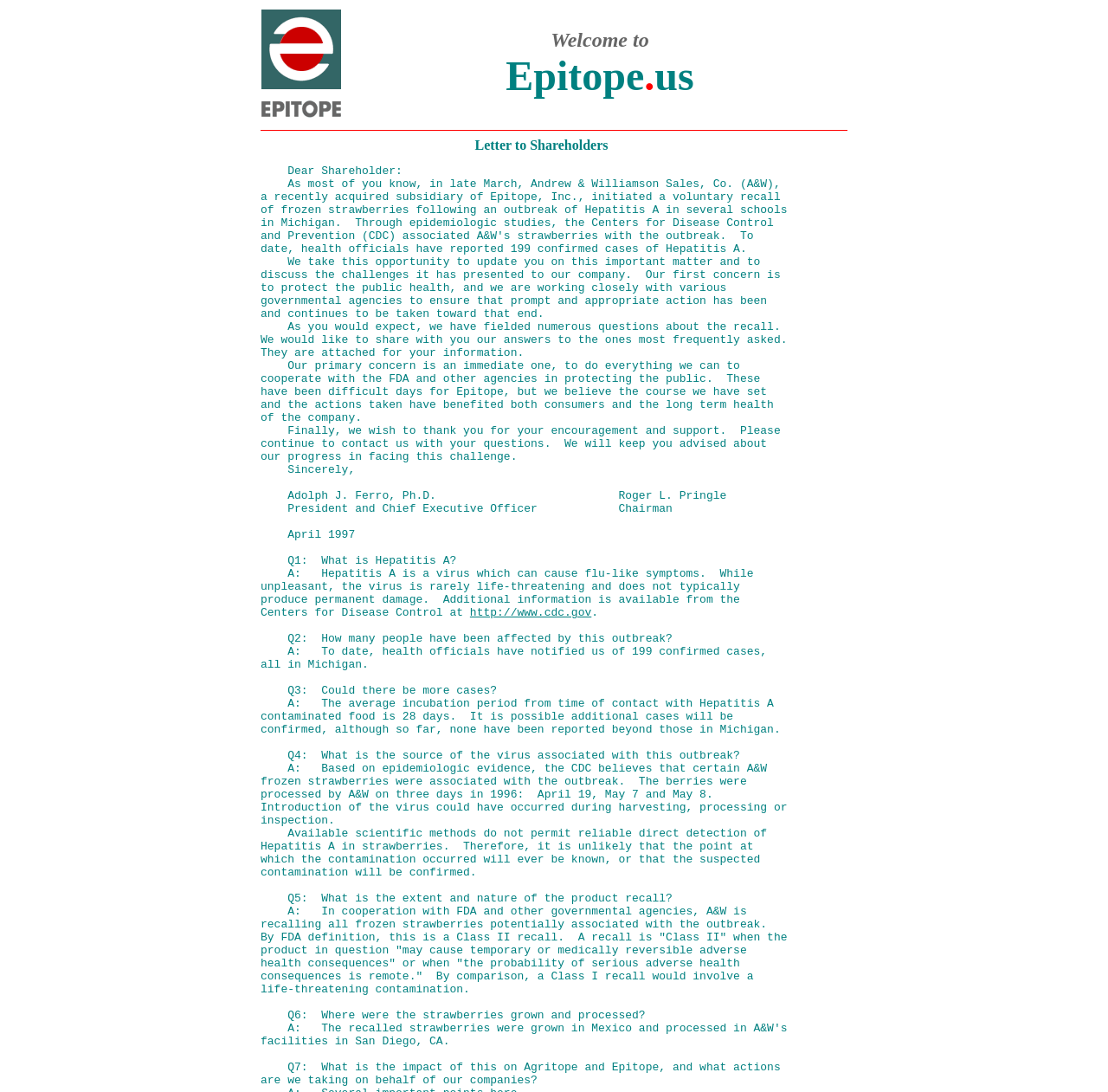Using the information in the image, give a detailed answer to the following question: What is the purpose of the image?

The image is located in the top-left corner of the webpage, which is a common position for a company logo. Additionally, the image is in a table cell with the text 'Welcome to Epitope.us', suggesting that it is the logo of Epitope, Inc.